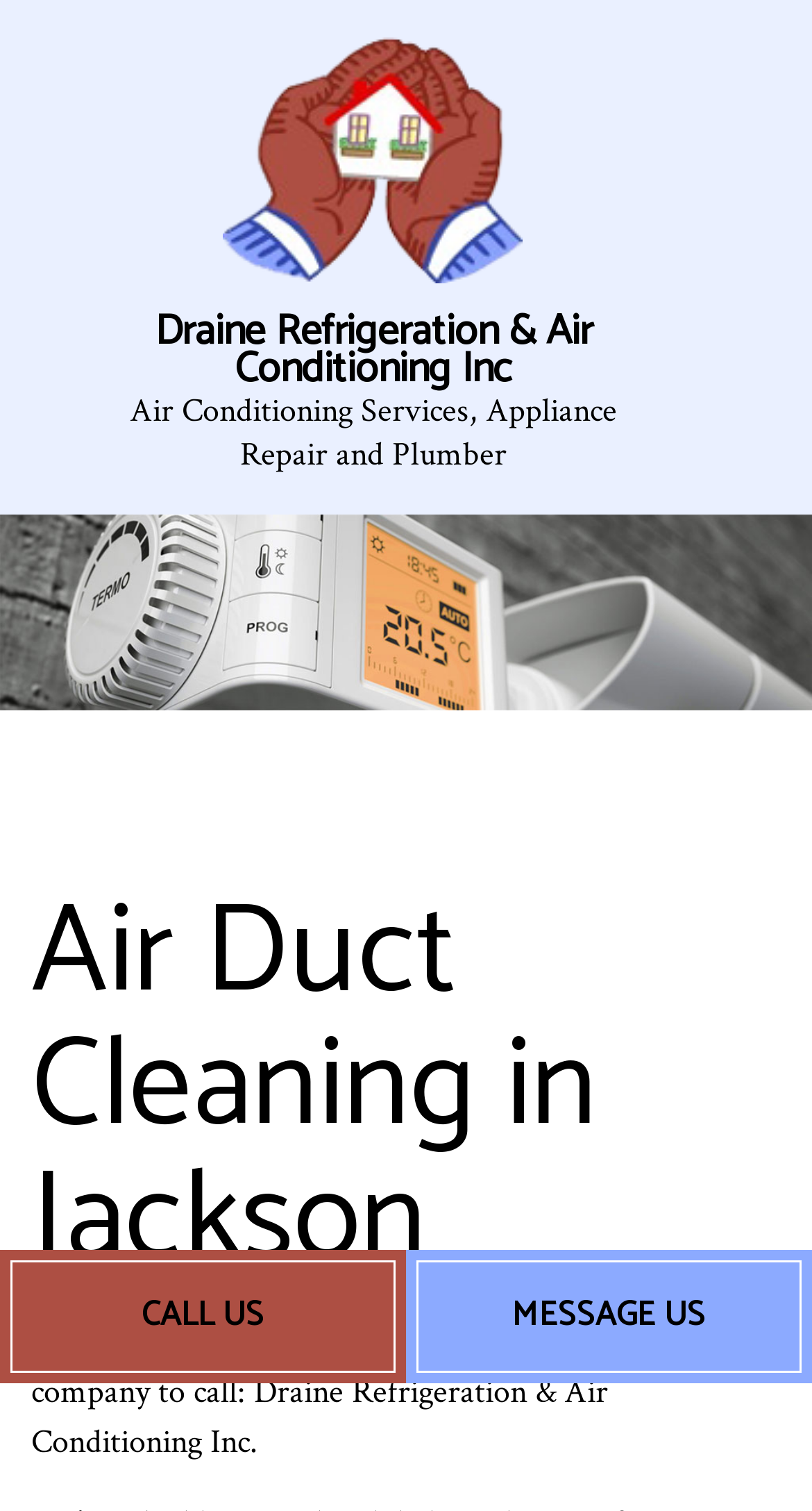Locate the bounding box of the user interface element based on this description: "Message Us".

[0.5, 0.827, 1.0, 0.915]